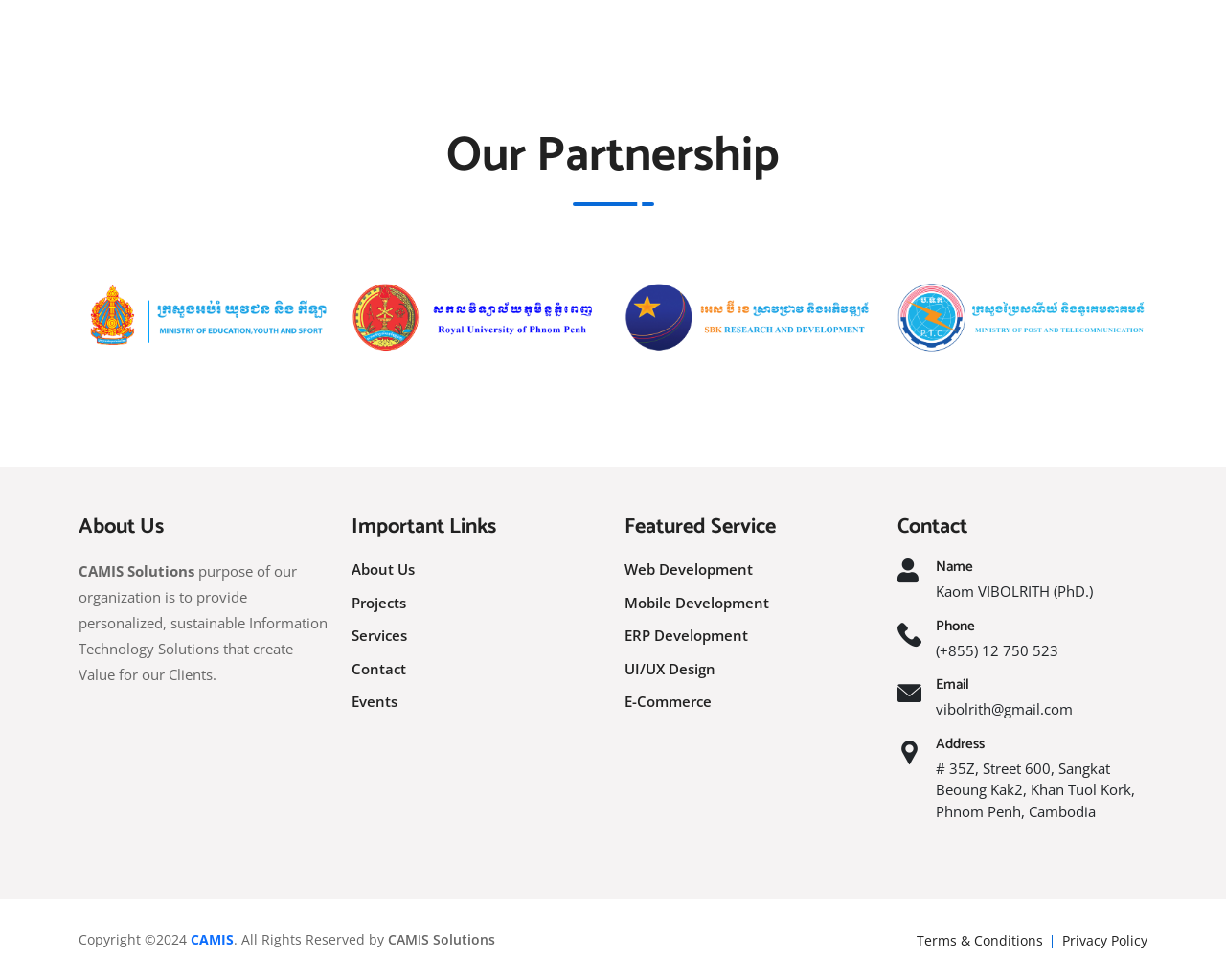Find the bounding box coordinates for the area that must be clicked to perform this action: "Install the Cheer extension".

None